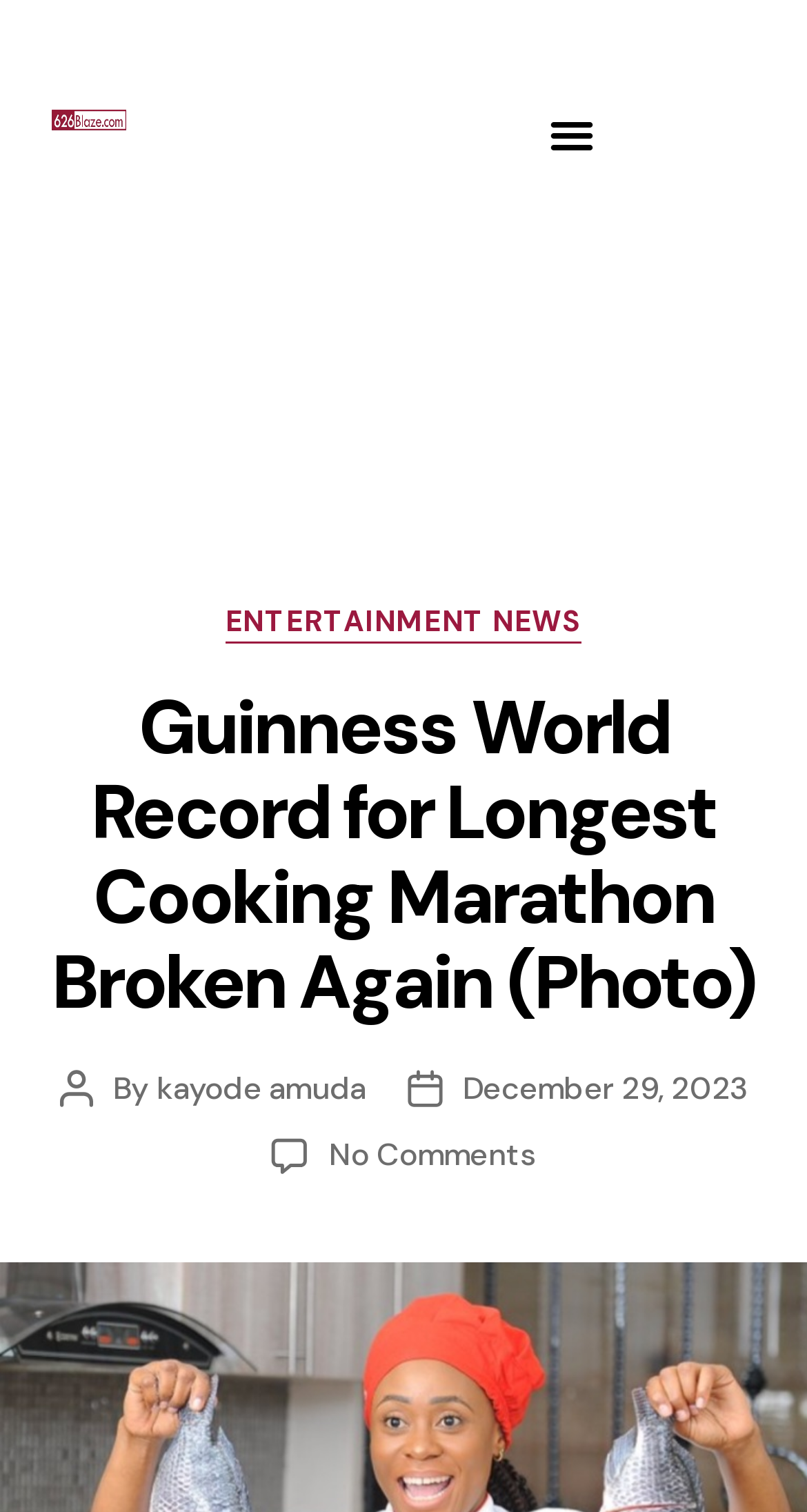Offer a detailed explanation of the webpage layout and contents.

The webpage is about a news article featuring a Ugandan chef, Dorcus Mirembe, also known as Mama D, who has broken the Guinness World Record for the Longest Cooking Marathon. 

At the top left corner, there is a logo of "626Blaze" with a link to it. On the top right corner, there is a "Menu Toggle" button. 

Below the logo, there is a header section that spans the entire width of the page. Within this section, there are three main elements: a link to "ENTERTAINMENT NEWS" on the left, a heading that reads "Guinness World Record for Longest Cooking Marathon Broken Again (Photo)" in the center, and a section with three links on the right. 

The three links on the right are "By kayode amuda", "December 29, 2023", and "No Comments on Guinness World Record for Longest Cooking Marathon Broken Again (Photo)". The "By kayode amuda" link is positioned to the left of the date link, and the "No Comments" link is positioned below them.